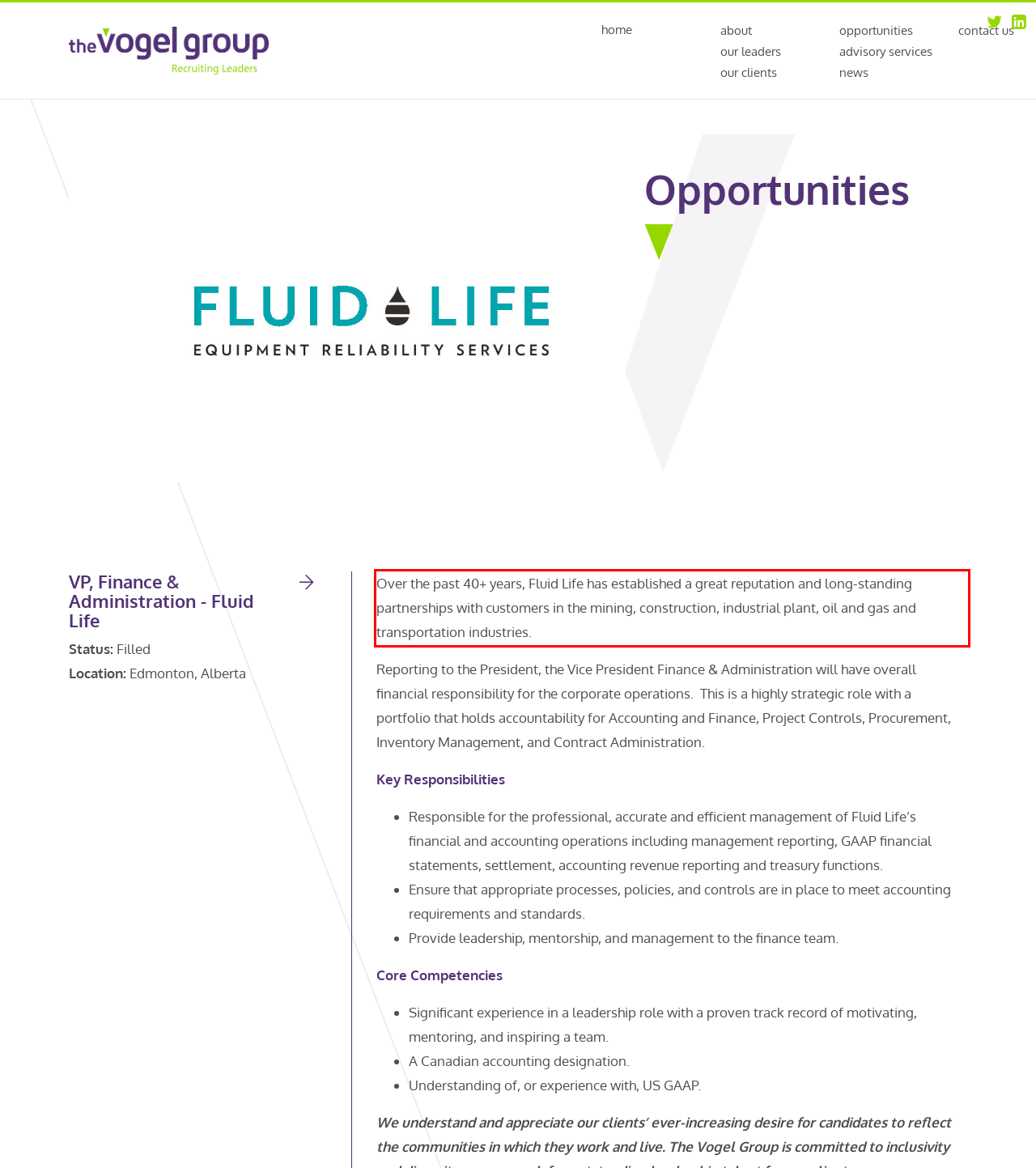Identify the text inside the red bounding box on the provided webpage screenshot by performing OCR.

Over the past 40+ years, Fluid Life has established a great reputation and long-standing partnerships with customers in the mining, construction, industrial plant, oil and gas and transportation industries.